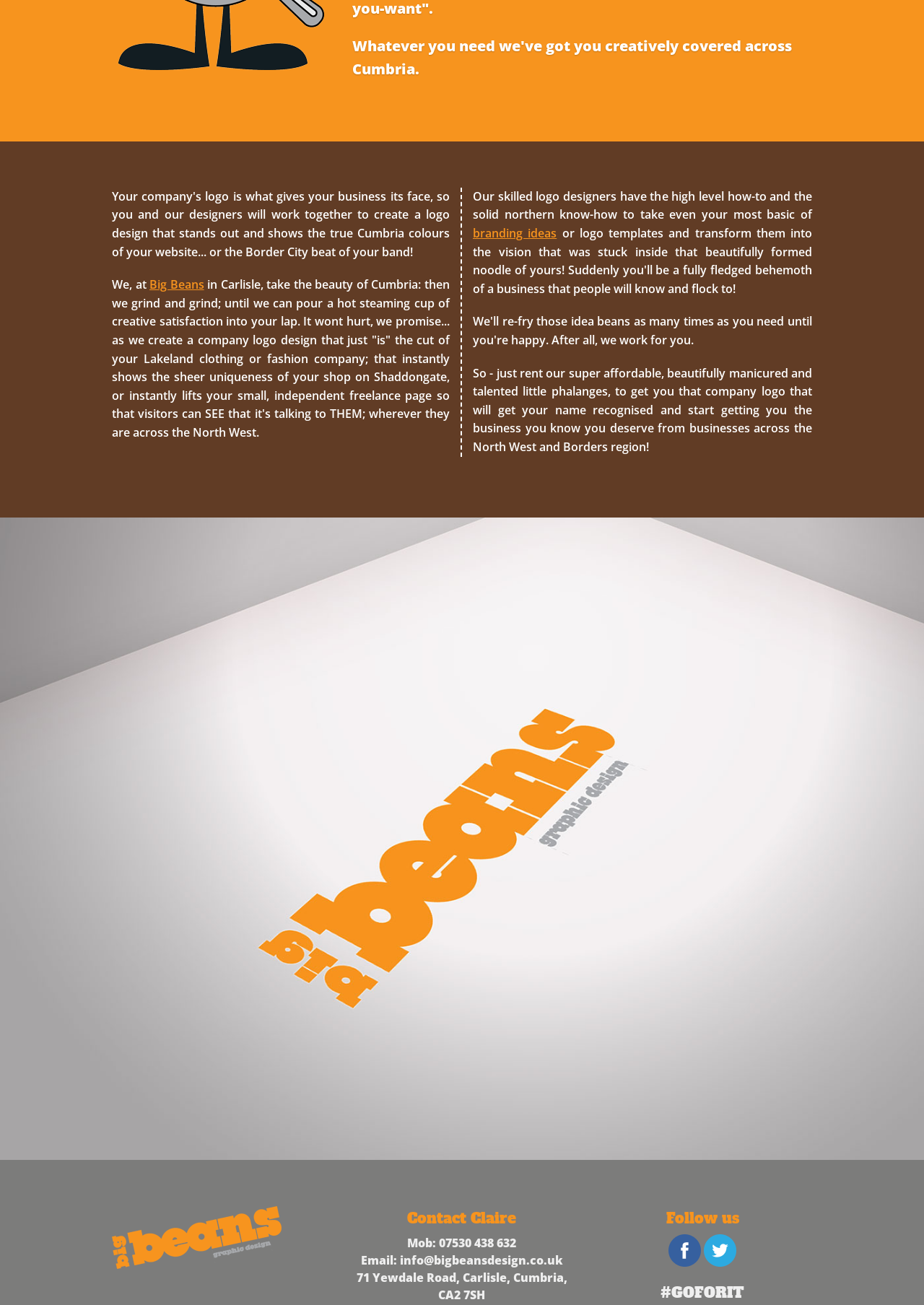Please provide the bounding box coordinates in the format (top-left x, top-left y, bottom-right x, bottom-right y). Remember, all values are floating point numbers between 0 and 1. What is the bounding box coordinate of the region described as: Big Beans

[0.162, 0.212, 0.221, 0.224]